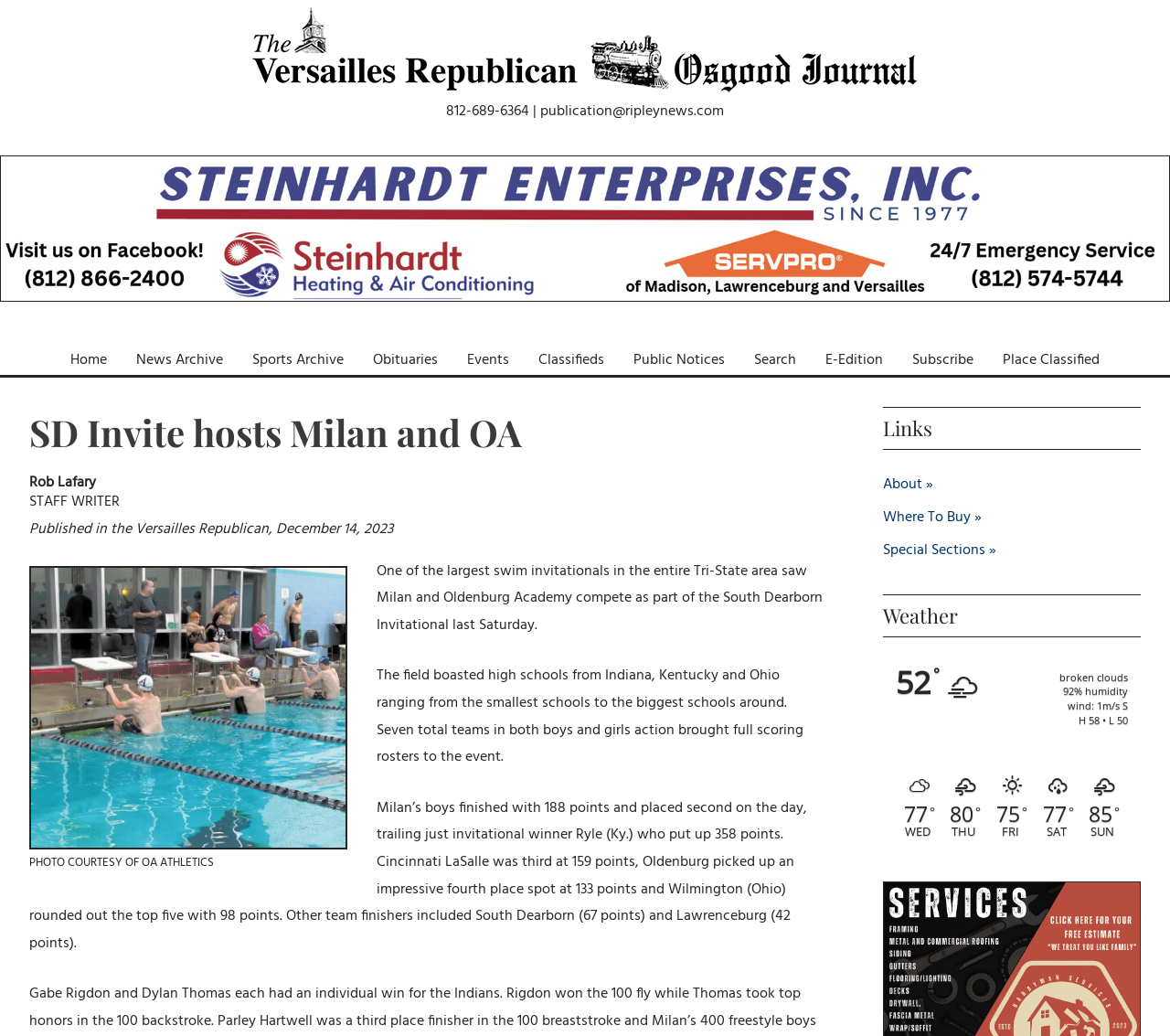What is the current weather condition?
Using the screenshot, give a one-word or short phrase answer.

broken clouds